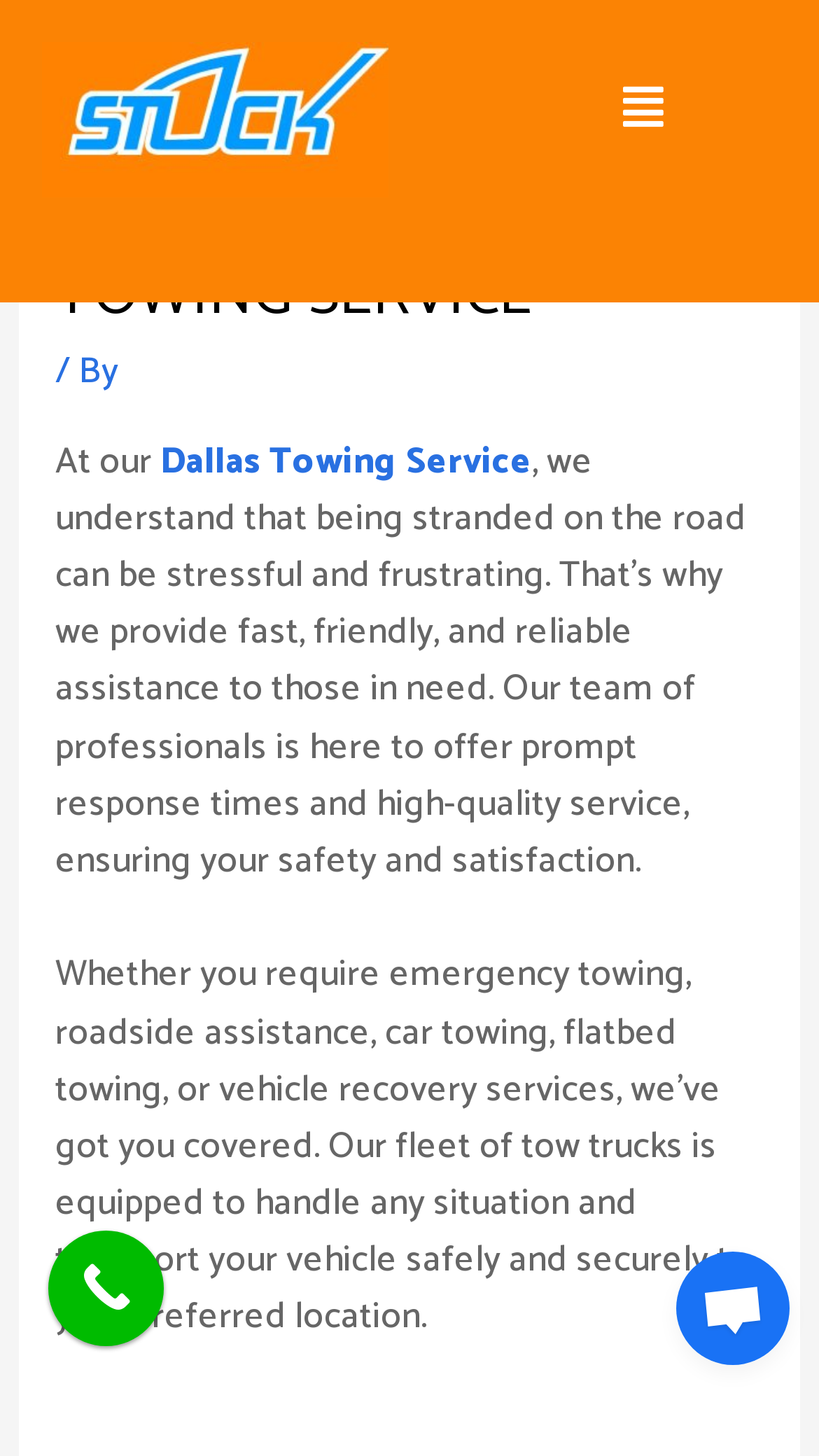Determine the webpage's heading and output its text content.

FAST, FRIENDLY & RELIABLE – YOUR DALLAS TOWING SERVICE